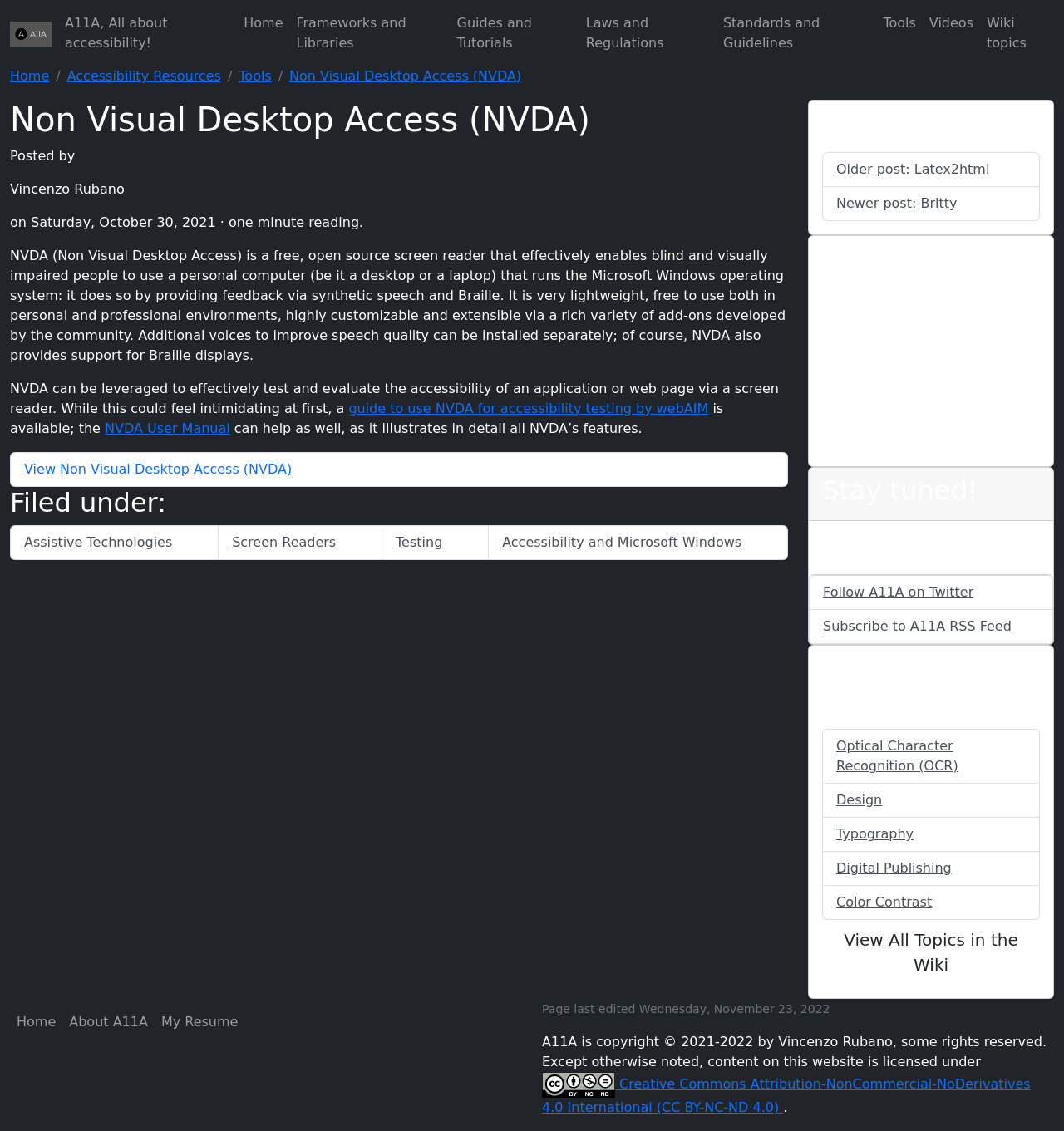Using details from the image, please answer the following question comprehensively:
What is the date of the last edit?

The date of the last edit is mentioned at the bottom of the webpage, which states 'Page last edited Wednesday, November 23, 2022'.